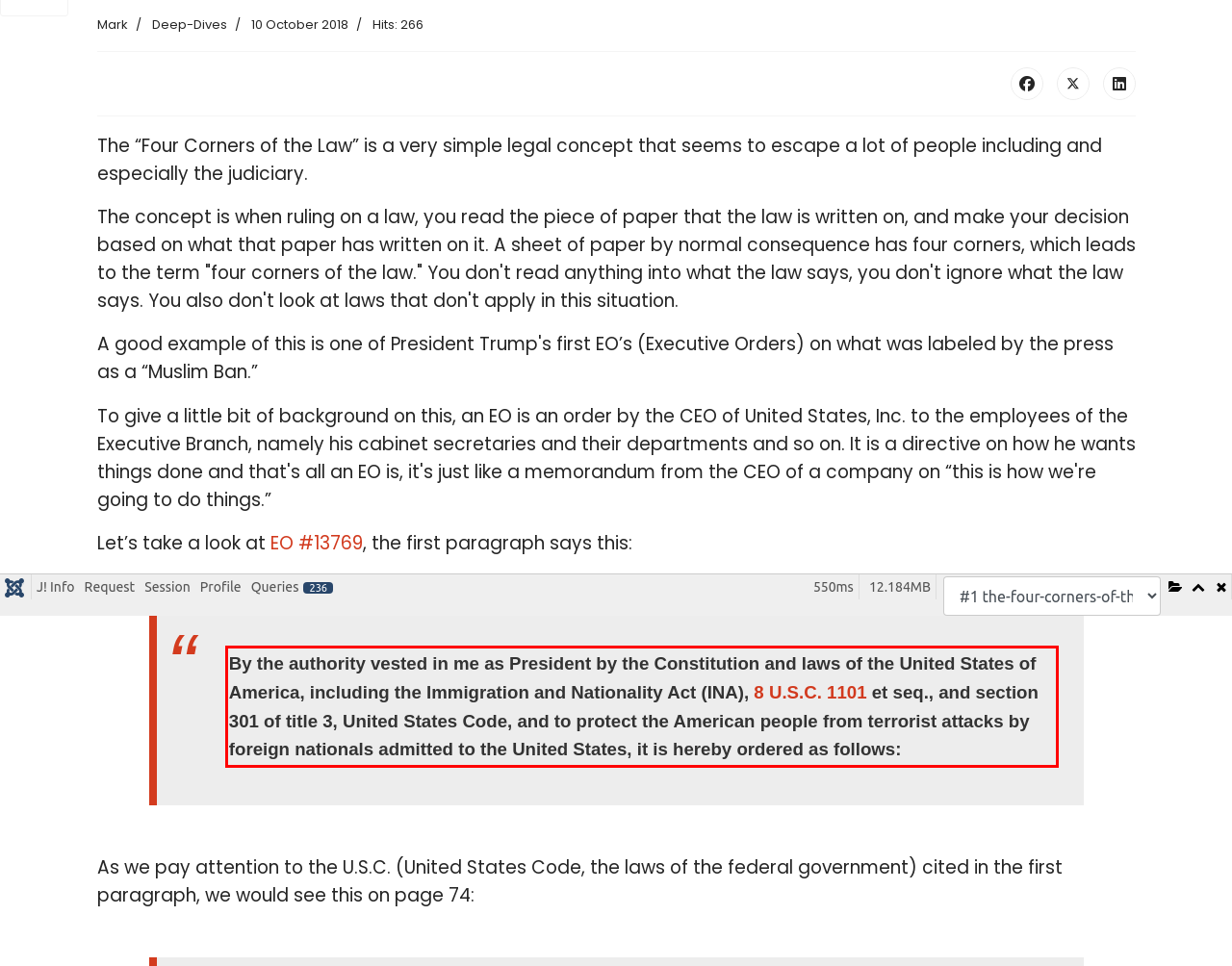You are given a webpage screenshot with a red bounding box around a UI element. Extract and generate the text inside this red bounding box.

By the authority vested in me as President by the Constitution and laws of the United States of America, including the Immigration and Nationality Act (INA), 8 U.S.C. 1101 et seq., and section 301 of title 3, United States Code, and to protect the American people from terrorist attacks by foreign nationals admitted to the United States, it is hereby ordered as follows: